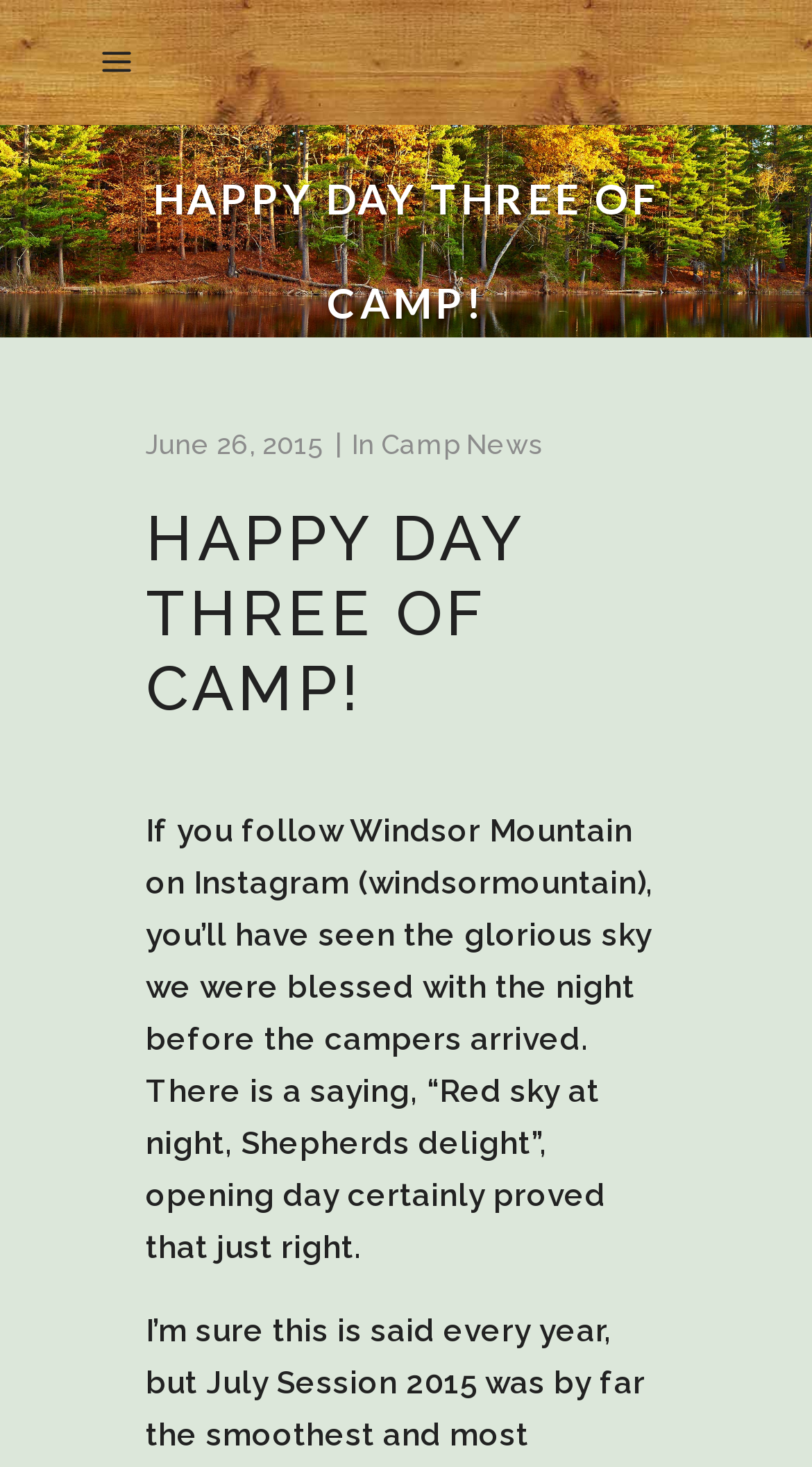Detail the features and information presented on the webpage.

The webpage is about a blog post titled "Happy Day Three of Camp! - Windsor Mountain". At the top of the page, there is a small table layout, followed by a large image that spans the entire width of the page. Below the image, there is a larger table layout that contains the main content of the page.

The main content starts with a heading that reads "HAPPY DAY THREE OF CAMP!" in a prominent font size. Below the heading, there is a date "June 26, 2015" and a phrase "In" followed by a link to "Camp News". 

Further down, there is another heading with the same text "HAPPY DAY THREE OF CAMP!" in a slightly smaller font size. Below this heading, there is a paragraph of text that describes a beautiful sky on the night before the campers arrived, referencing a saying "Red sky at night, Shepherds delight" and how it proved true on the opening day of the camp.